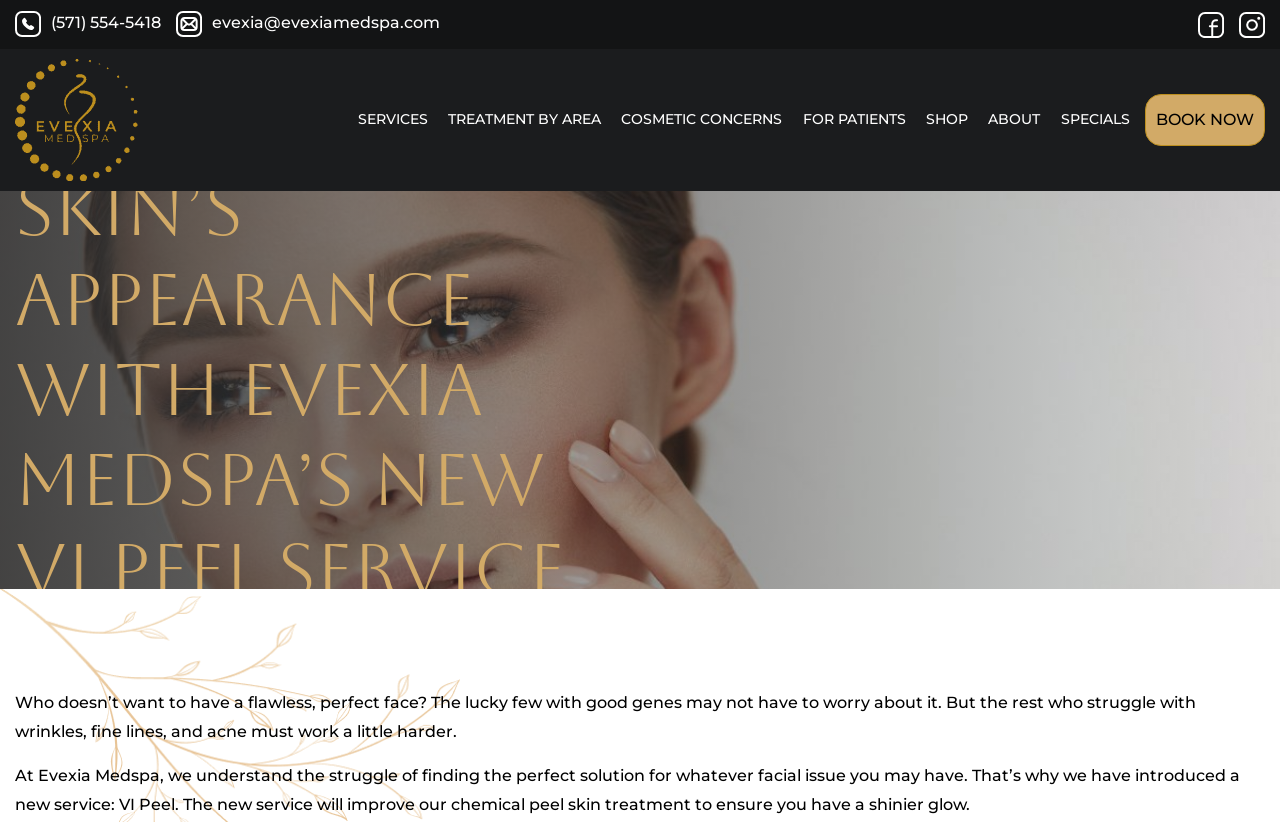Please pinpoint the bounding box coordinates for the region I should click to adhere to this instruction: "View services".

[0.276, 0.103, 0.338, 0.189]